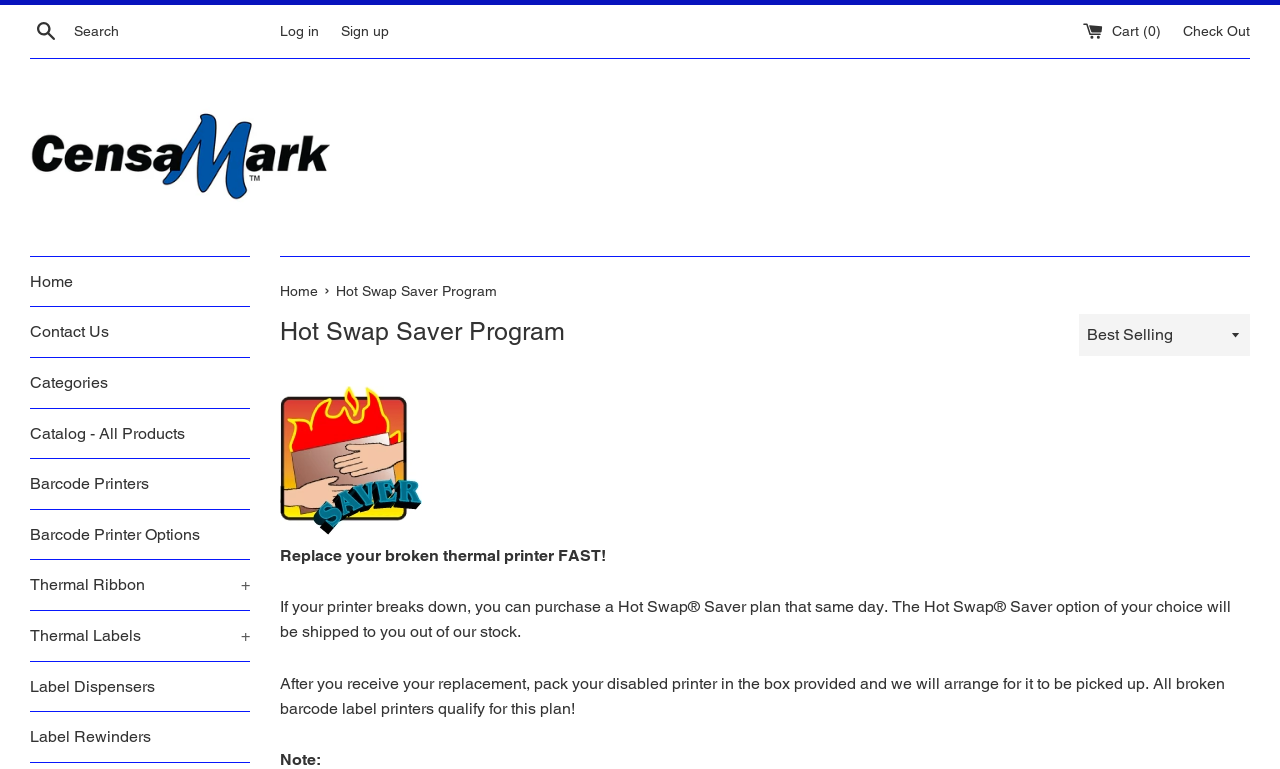How many buttons are in the top-right corner of the webpage?
Observe the image and answer the question with a one-word or short phrase response.

2